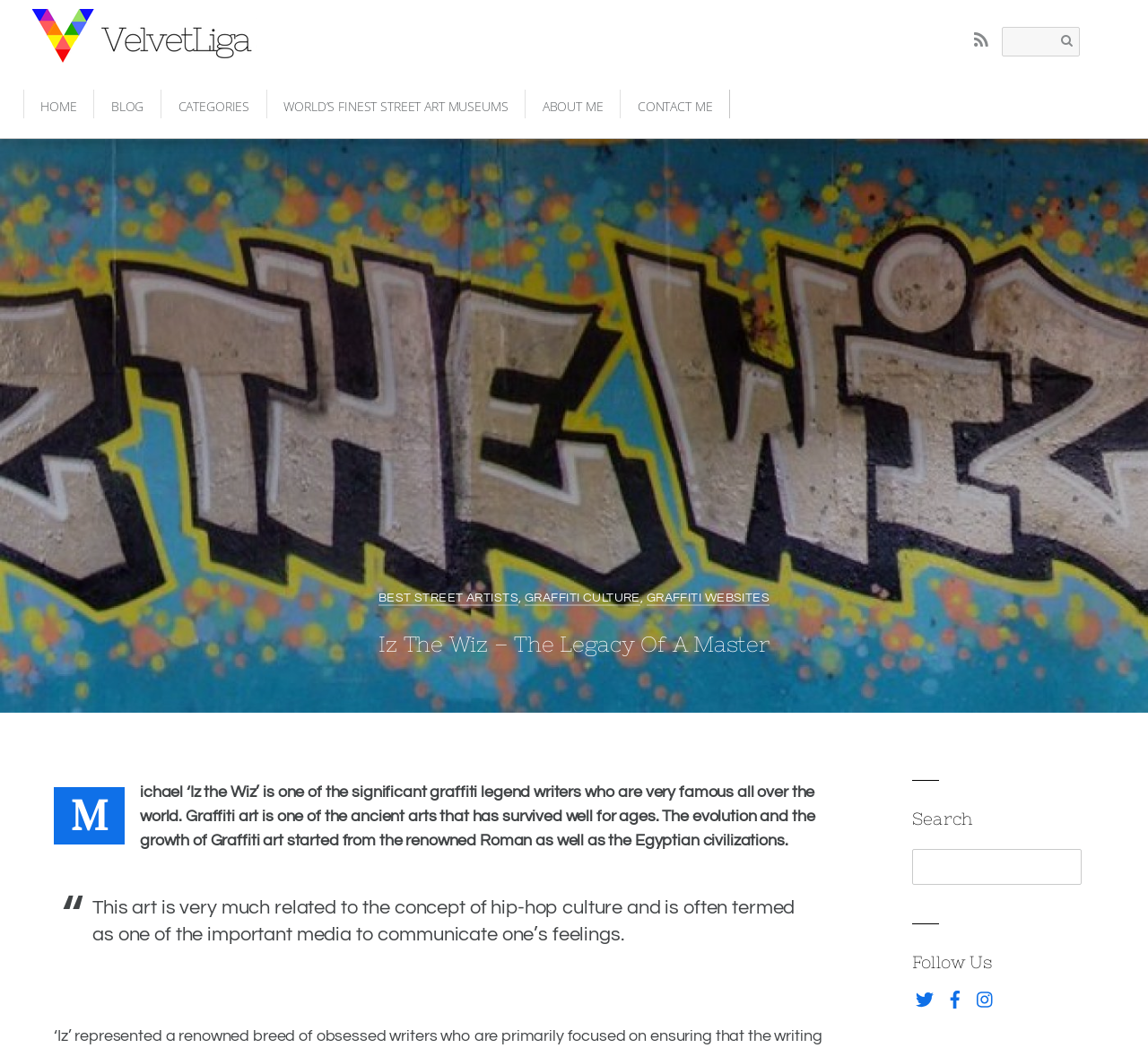Please find the bounding box for the UI component described as follows: "World’s Finest Street Art Museums".

[0.232, 0.086, 0.457, 0.113]